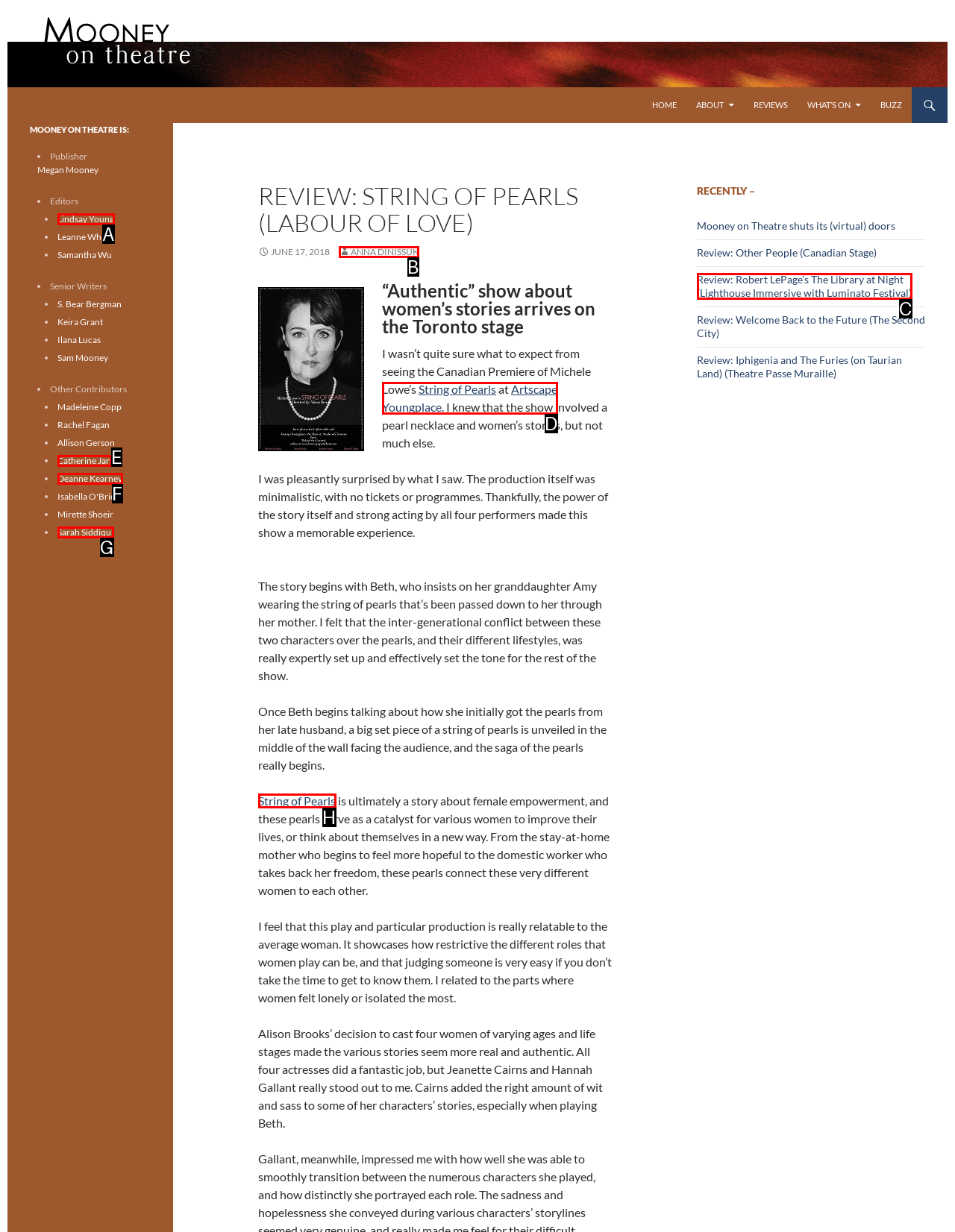Match the following description to the correct HTML element: Home Indicate your choice by providing the letter.

None